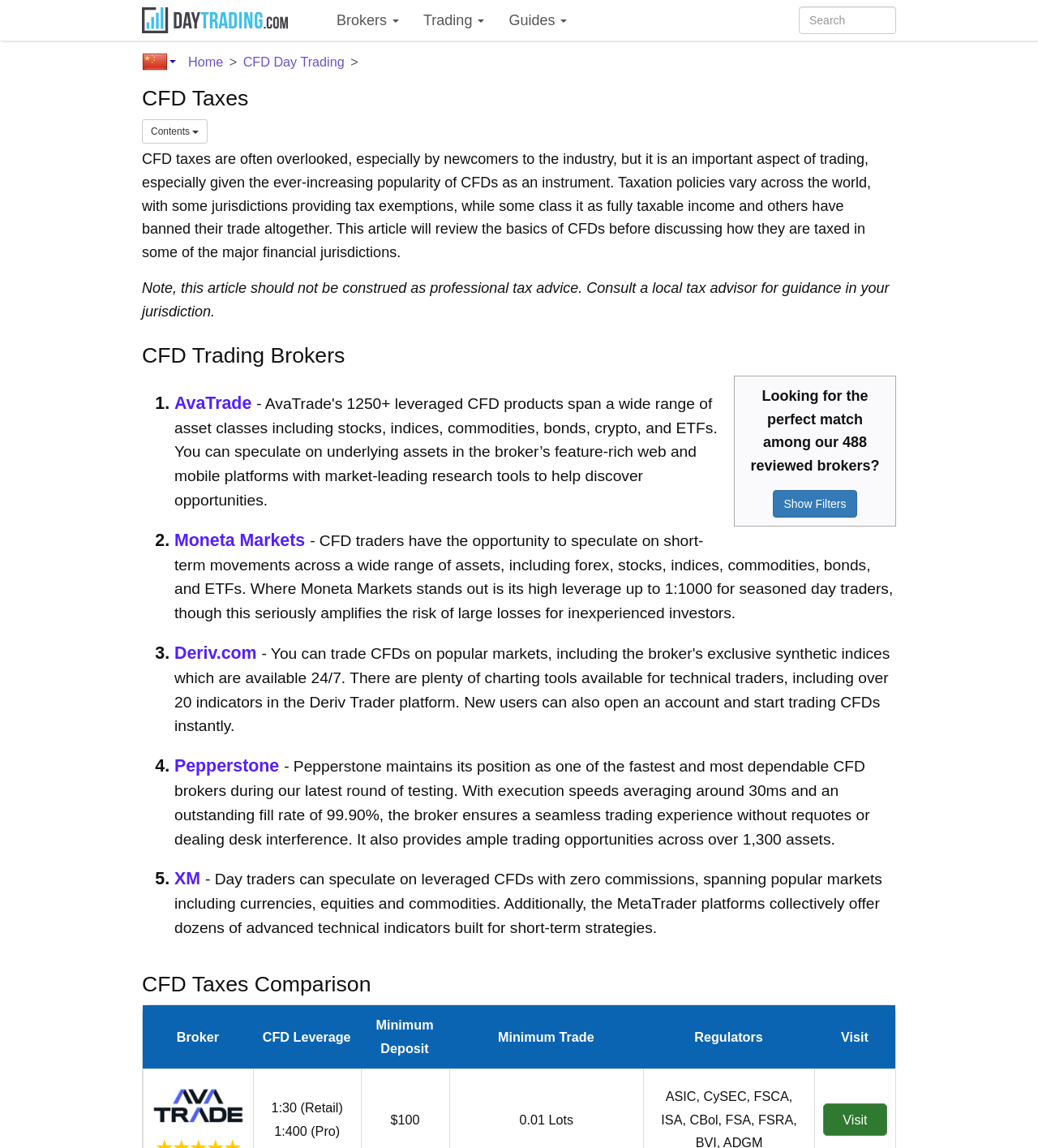Reply to the question with a single word or phrase:
What is the purpose of the search bar?

To search the website